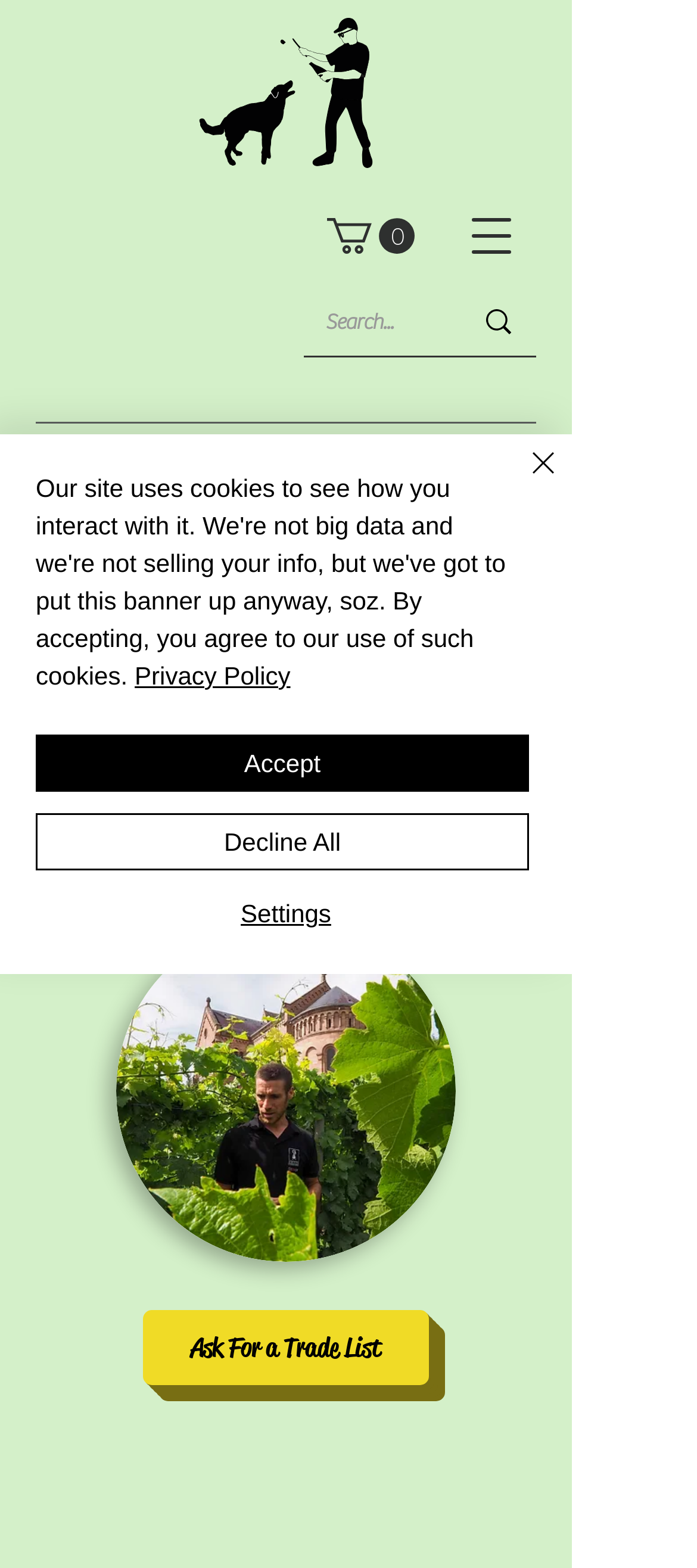Based on the visual content of the image, answer the question thoroughly: What is the name of the winemaker?

The name of the winemaker can be found in the heading element on the webpage, which is 'Vincent Gross'. This heading is located at the top of the webpage, indicating that it is a prominent feature of the page.